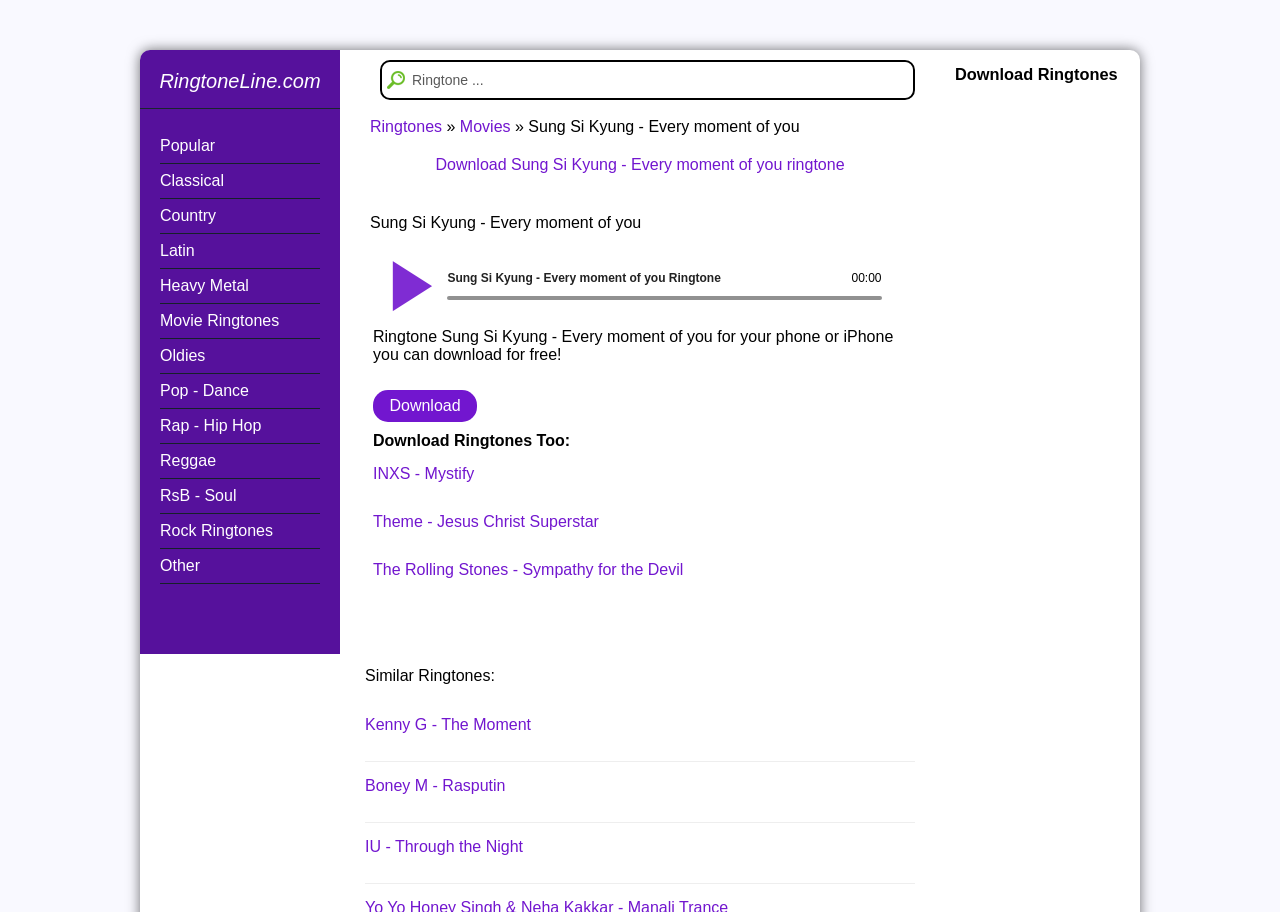Please mark the clickable region by giving the bounding box coordinates needed to complete this instruction: "Search for ringtones".

[0.298, 0.068, 0.713, 0.107]